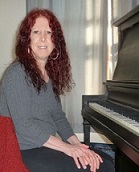Give a concise answer of one word or phrase to the question: 
What is the title of the woman's recent composition?

The Italian Years